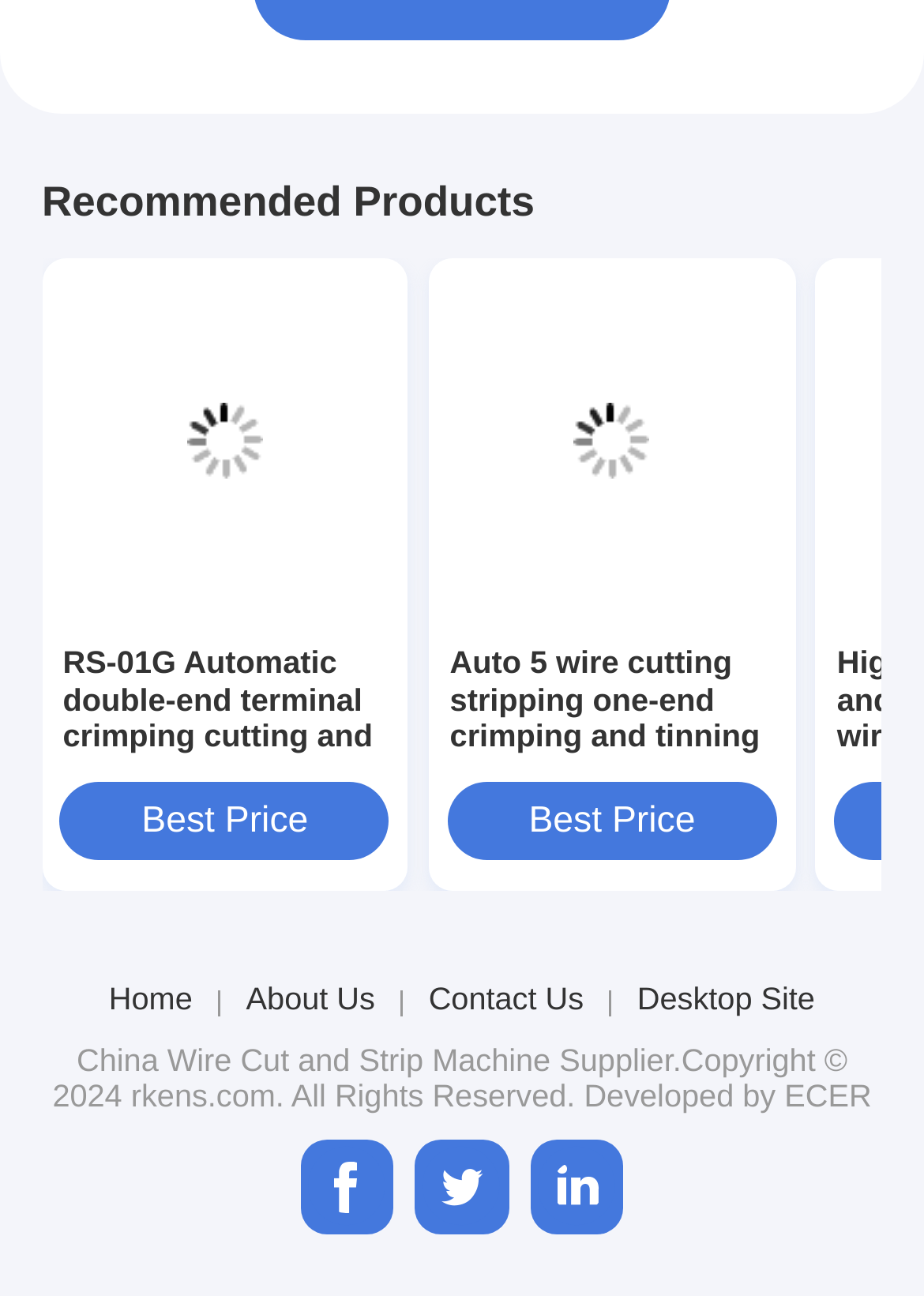Could you indicate the bounding box coordinates of the region to click in order to complete this instruction: "Check the best price".

[0.065, 0.603, 0.422, 0.663]